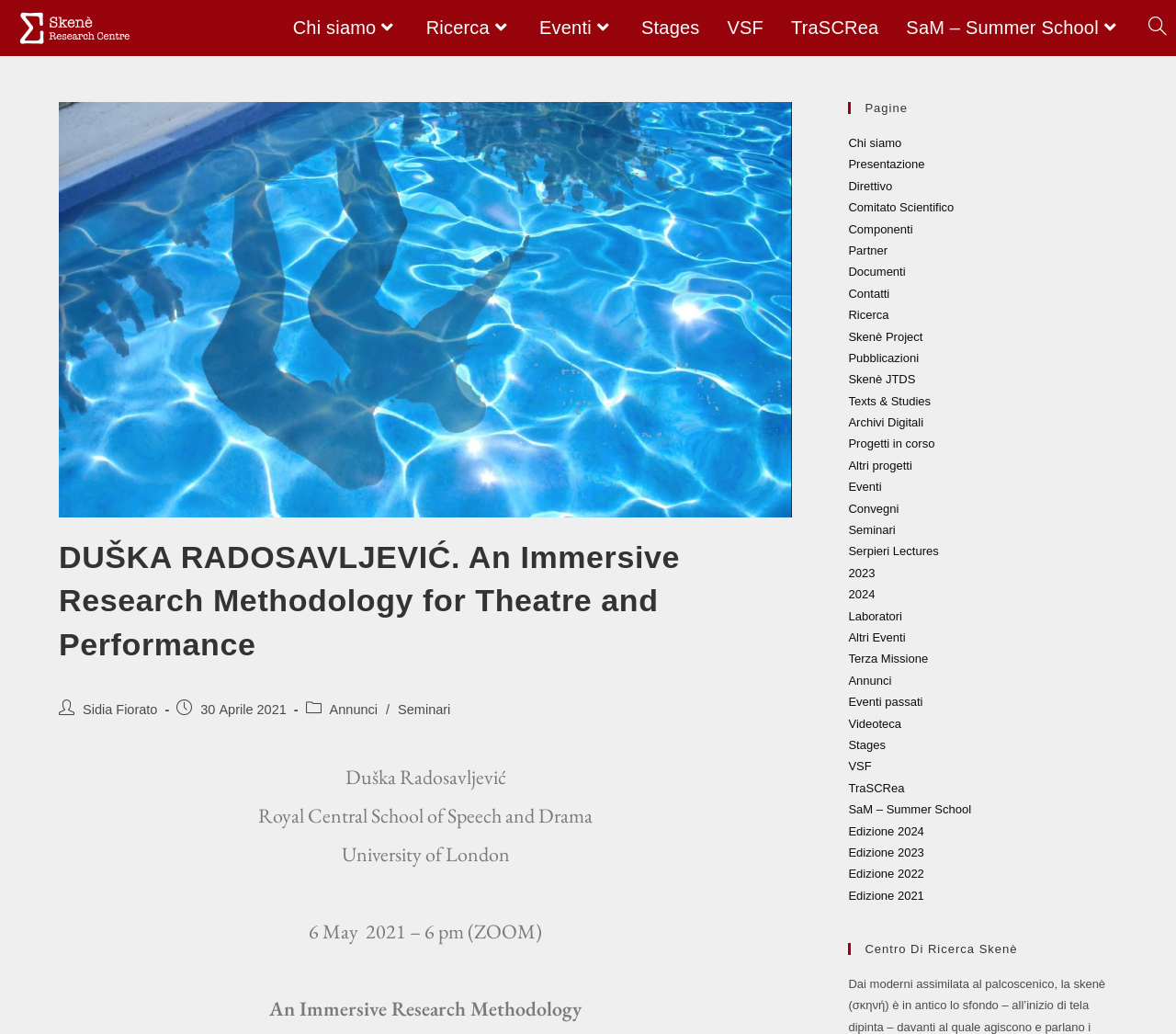Pinpoint the bounding box coordinates of the element that must be clicked to accomplish the following instruction: "Explore the SaM – Summer School page". The coordinates should be in the format of four float numbers between 0 and 1, i.e., [left, top, right, bottom].

[0.759, 0.0, 0.965, 0.054]